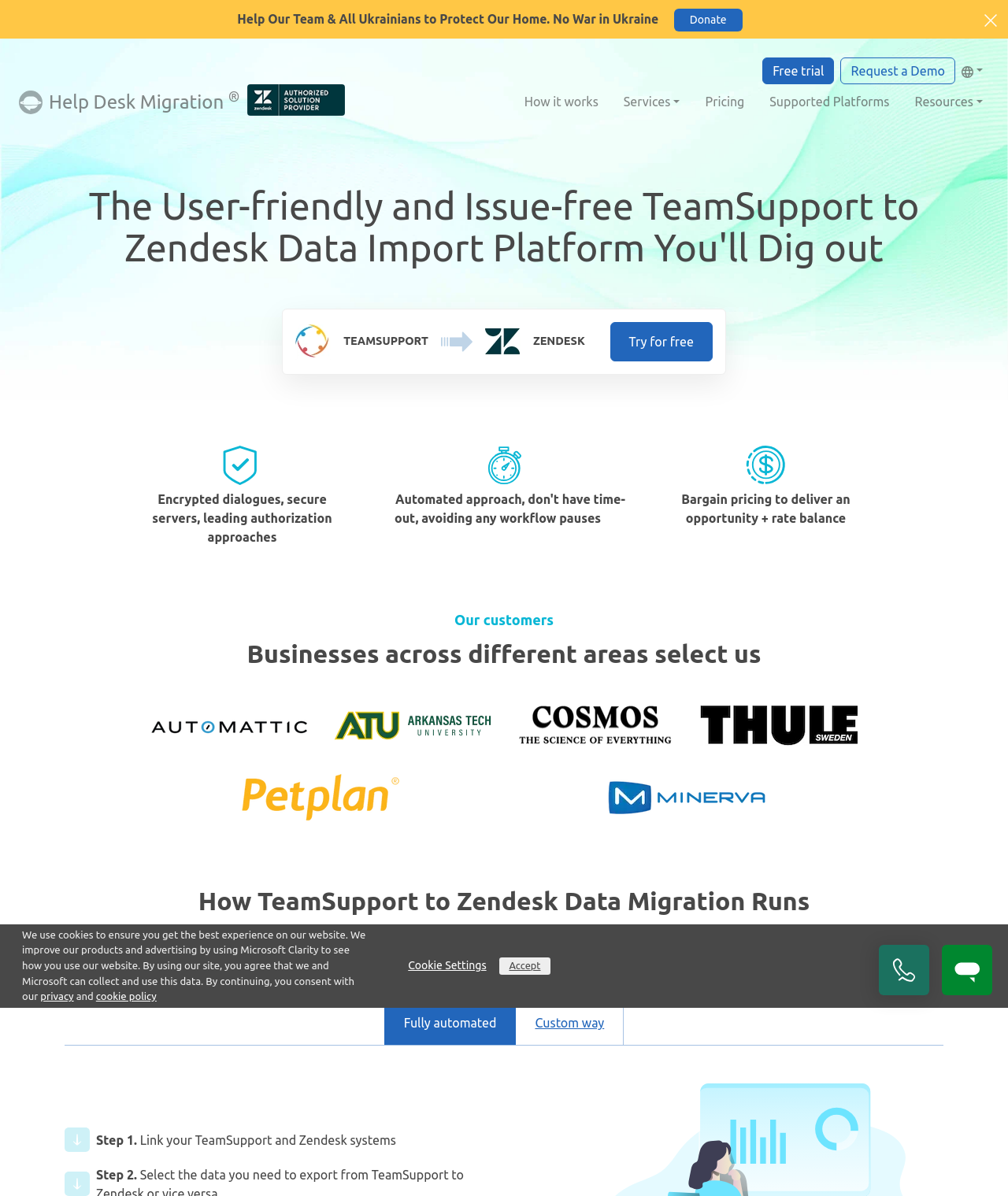Based on what you see in the screenshot, provide a thorough answer to this question: What is the purpose of this website?

Based on the webpage content, it appears that the website is designed to facilitate the migration of data from TeamSupport to Zendesk, providing a user-friendly and issue-free platform for this process.